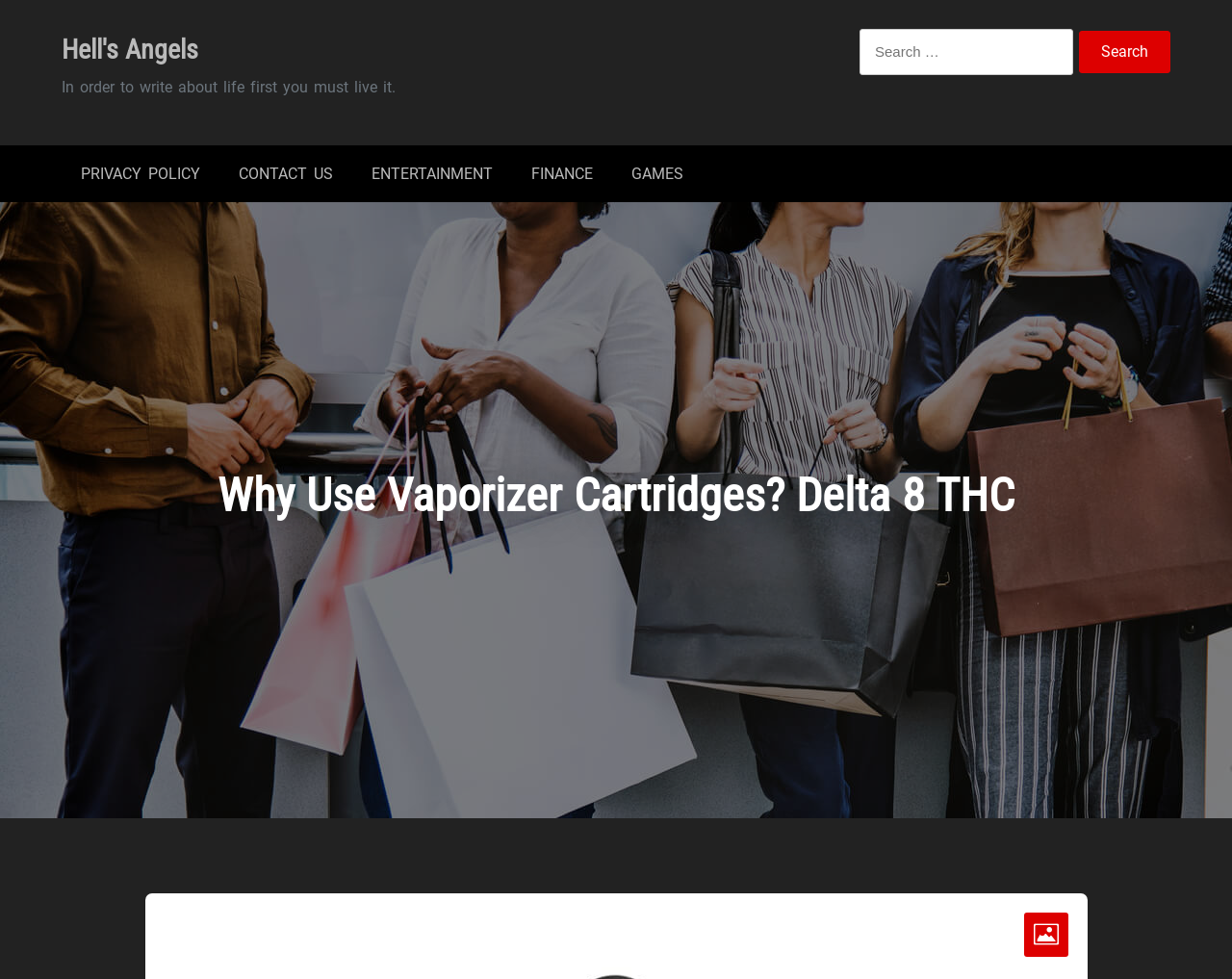Identify the bounding box of the HTML element described as: "Games".

[0.497, 0.148, 0.57, 0.206]